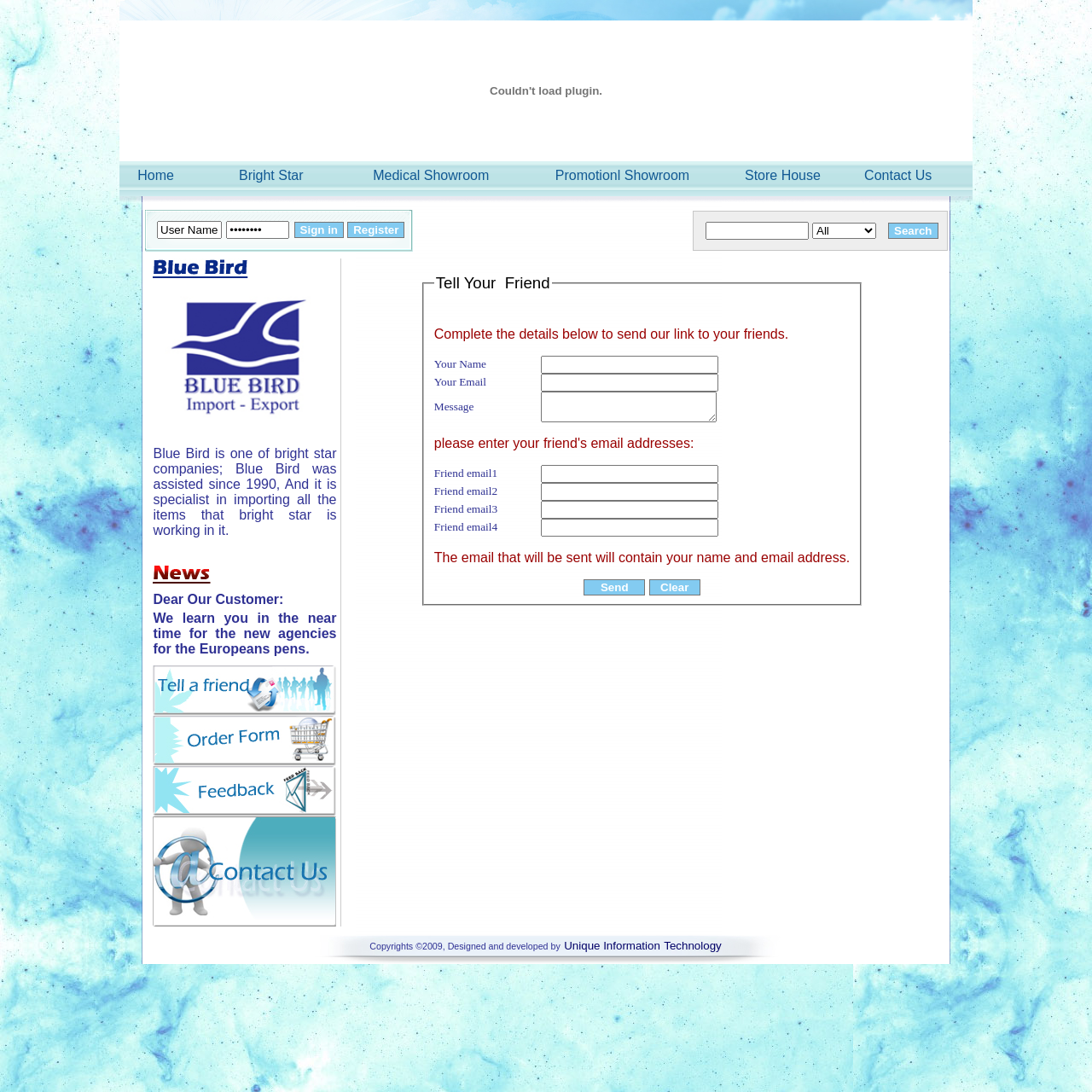What is the function of the button?
Look at the image and respond with a single word or a short phrase.

Search